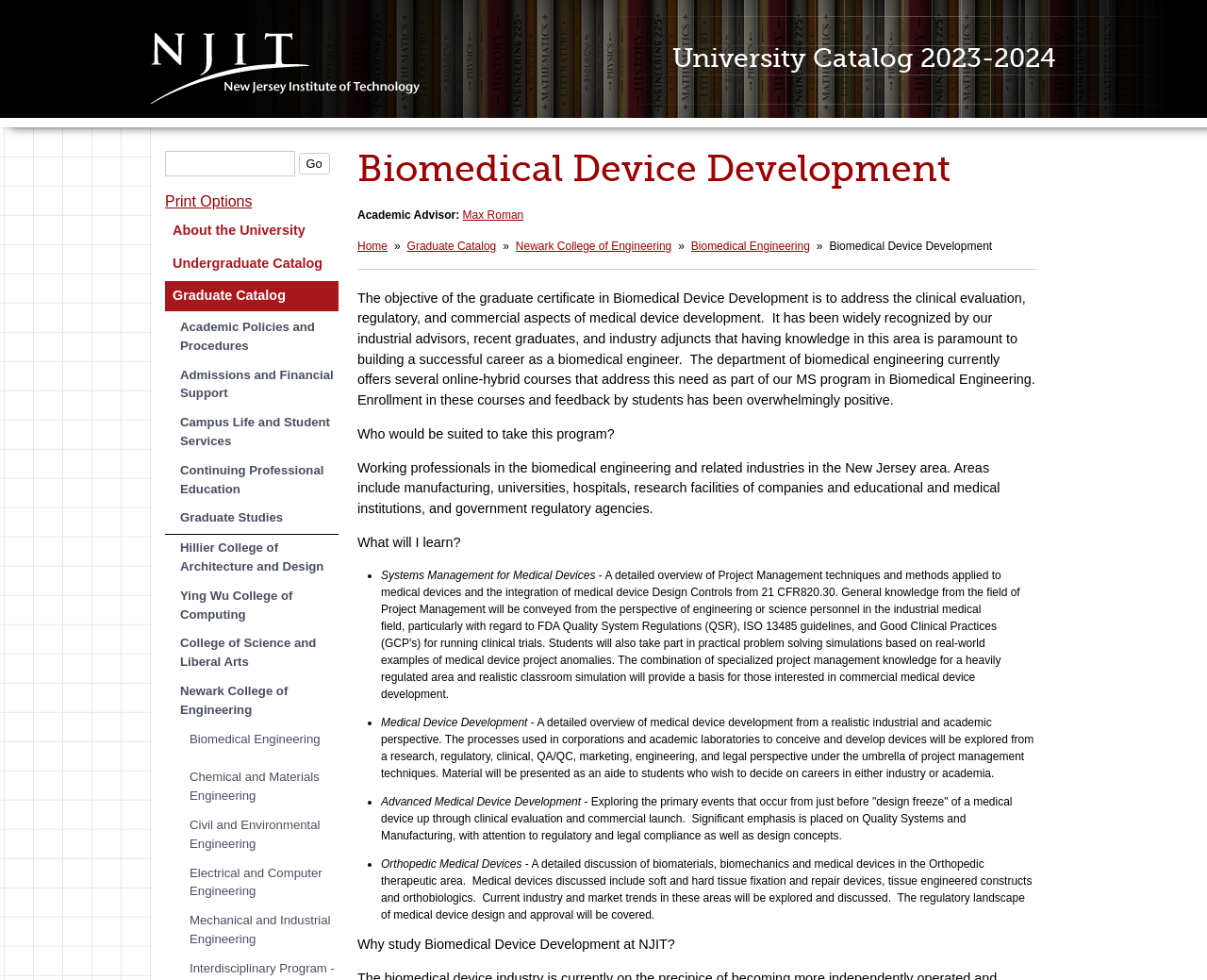Please find the bounding box coordinates for the clickable element needed to perform this instruction: "Search for something".

[0.137, 0.154, 0.28, 0.18]